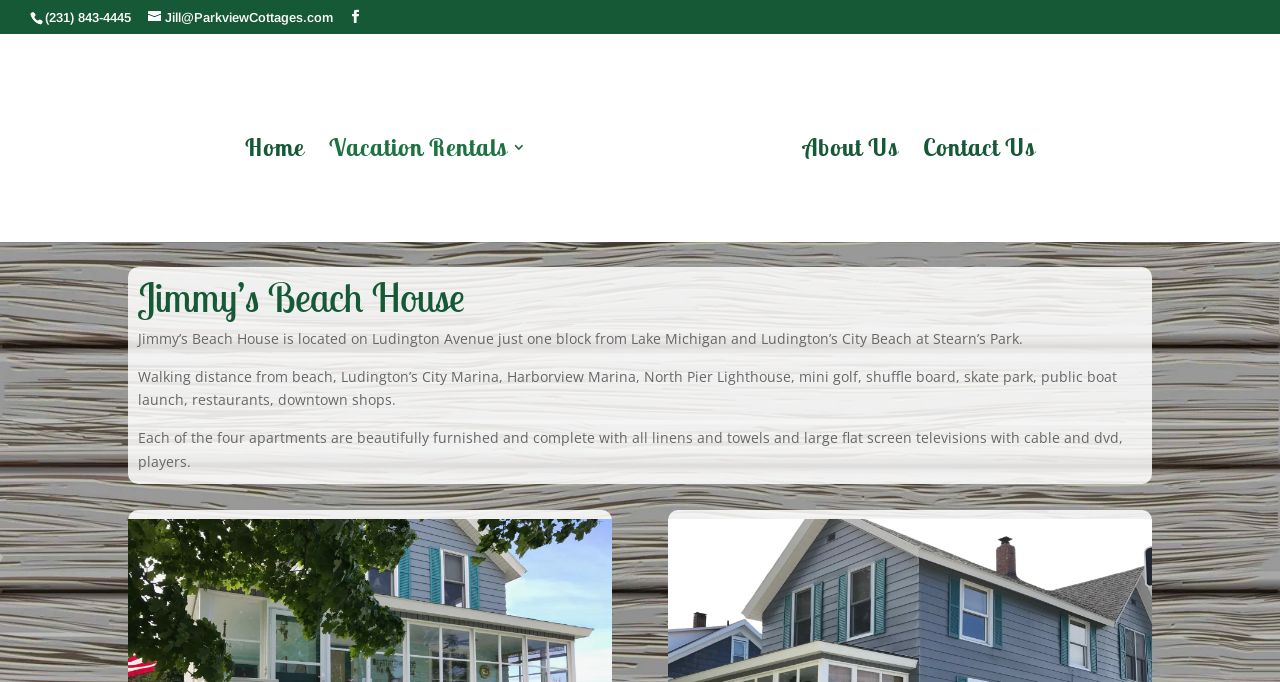What is near Jimmy’s Beach House?
Based on the image, provide your answer in one word or phrase.

Lake Michigan and Ludington’s City Beach